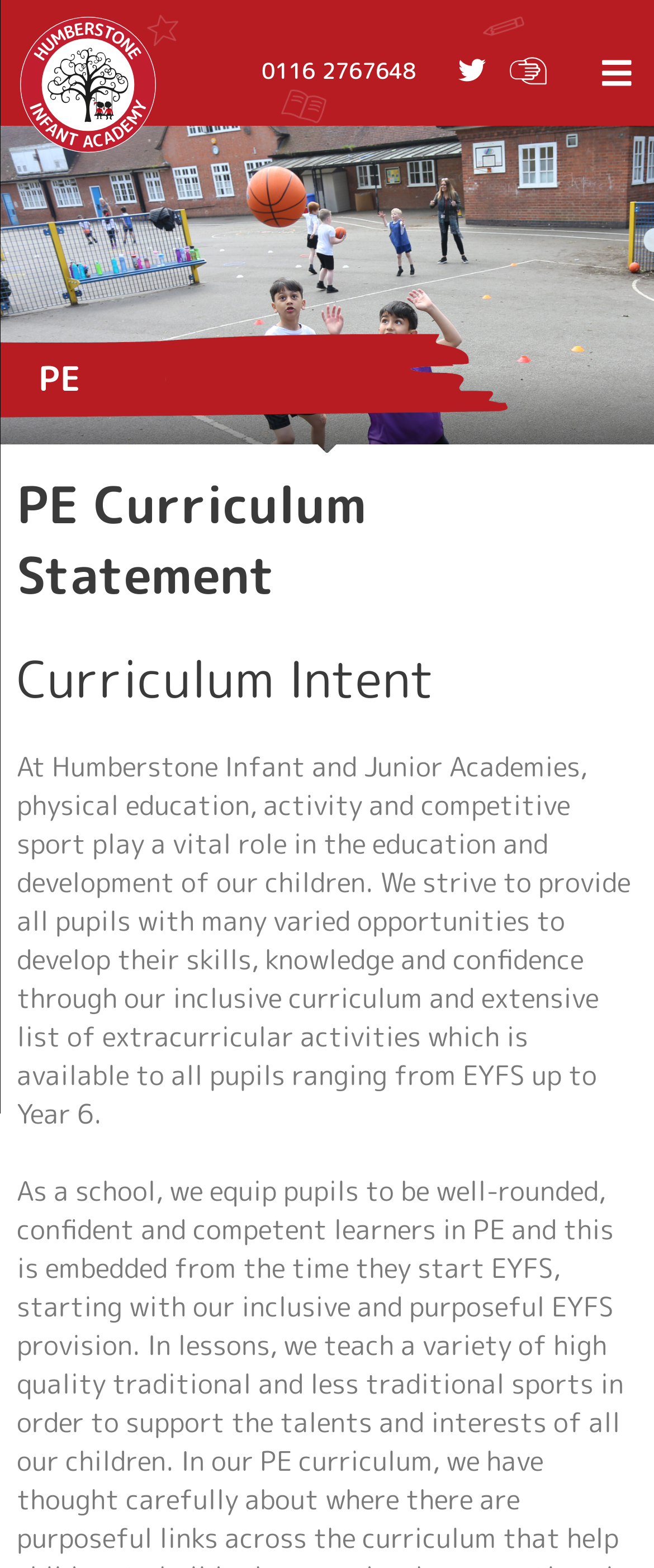Using the information in the image, give a comprehensive answer to the question: 
What is the age range of pupils that can participate in extracurricular activities?

I found this information by reading the StaticText element on the webpage, which mentions that the extracurricular activities are available to all pupils ranging from EYFS up to Year 6.